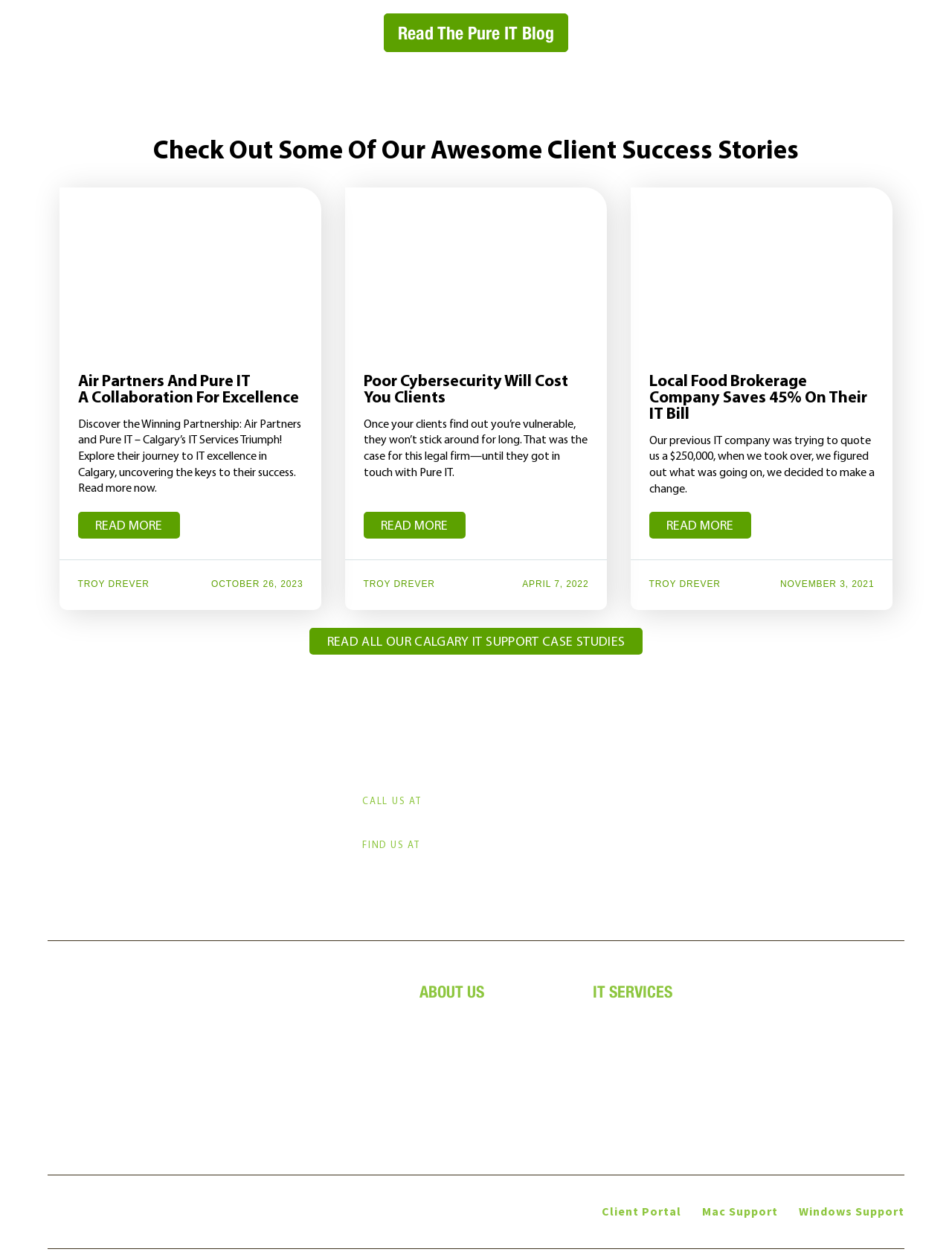What is the name of the author of the latest article?
Please give a detailed and thorough answer to the question, covering all relevant points.

I found the name of the author of the latest article by looking at the 'Air Partners and Pure IT A Collaboration for Excellence' section, which displays the author's name as 'TROY DREVER'.